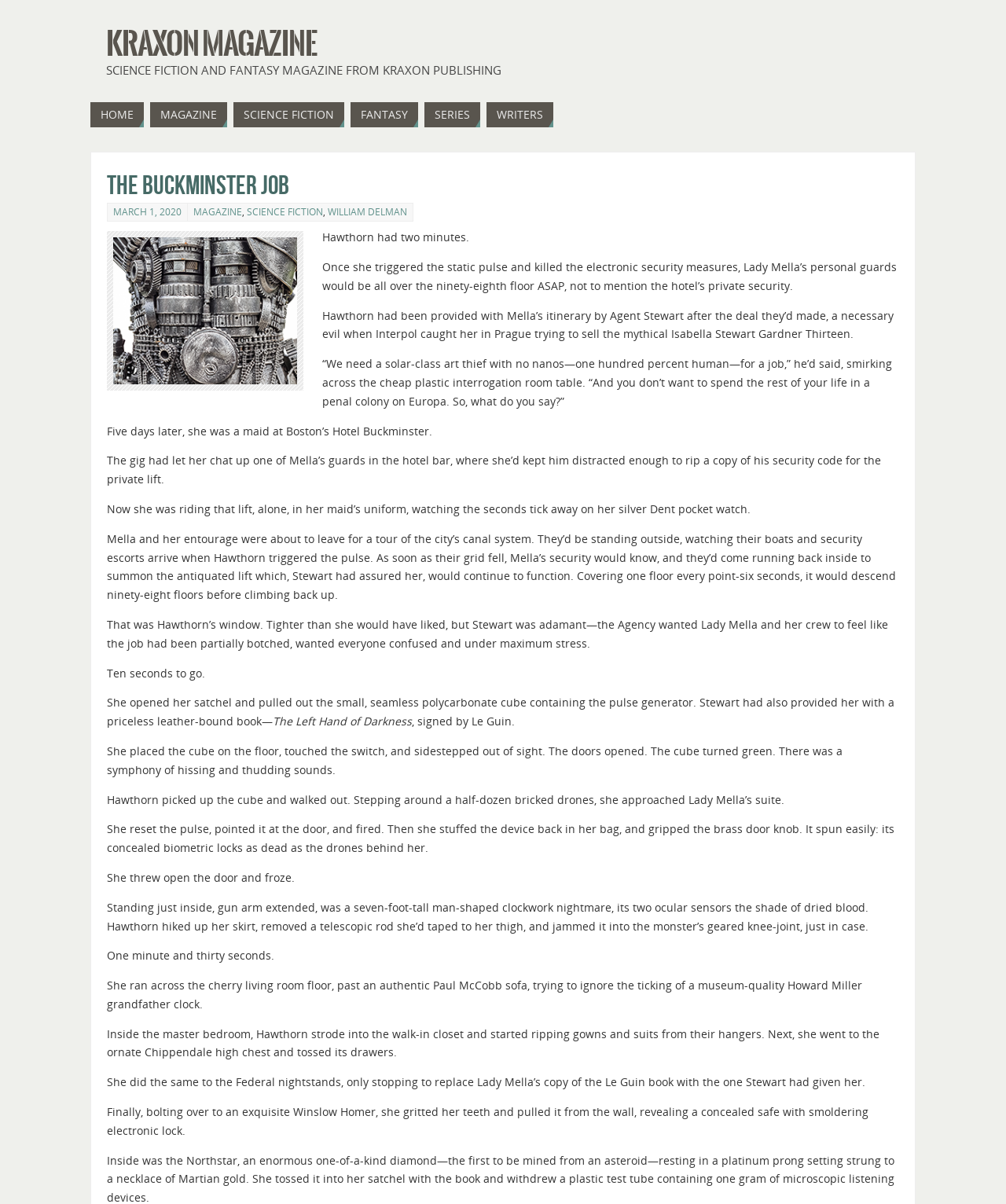Determine the bounding box coordinates of the UI element that matches the following description: "Fantasy". The coordinates should be four float numbers between 0 and 1 in the format [left, top, right, bottom].

[0.348, 0.085, 0.416, 0.106]